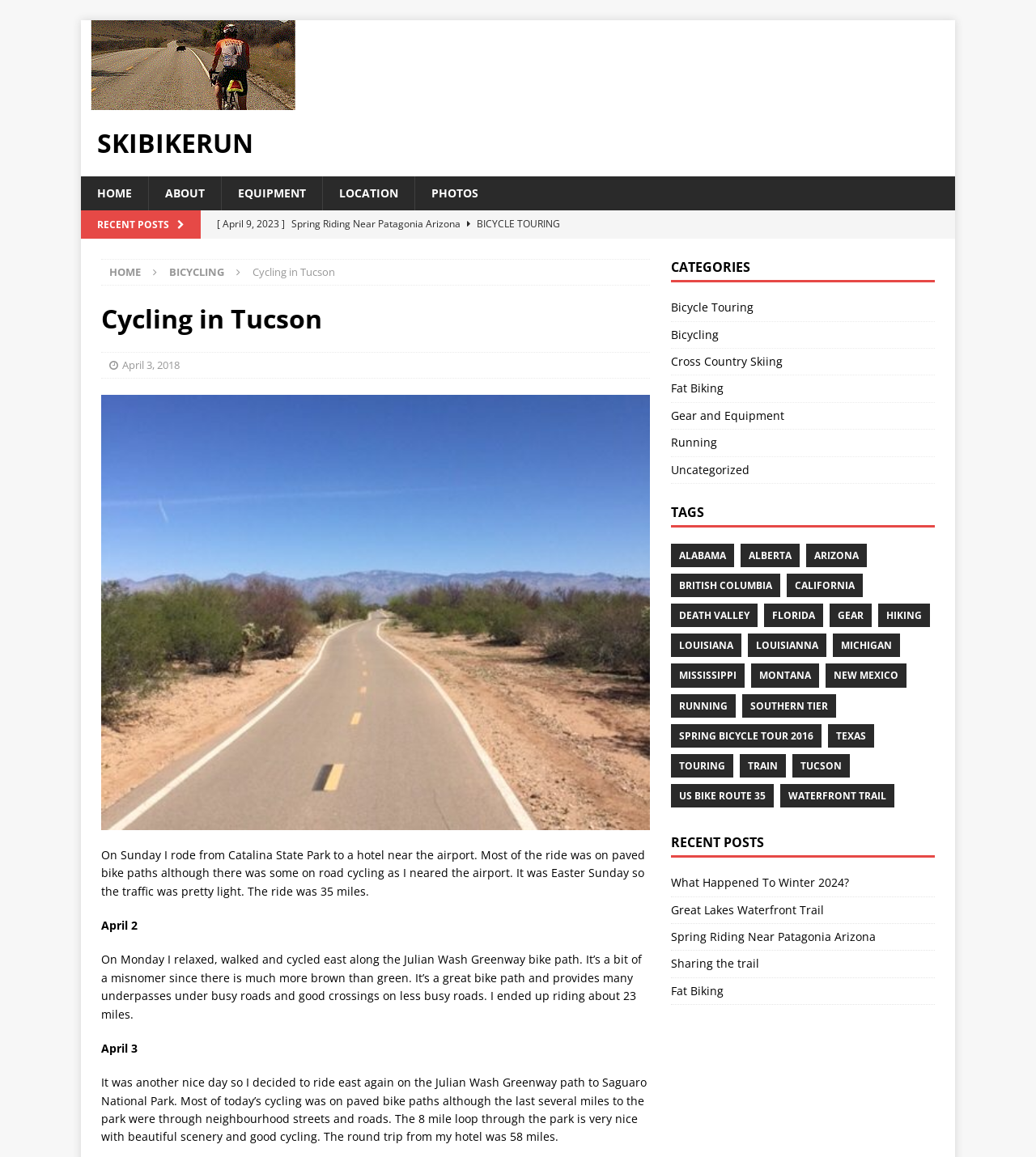Given the description Spring Riding Near Patagonia Arizona, predict the bounding box coordinates of the UI element. Ensure the coordinates are in the format (top-left x, top-left y, bottom-right x, bottom-right y) and all values are between 0 and 1.

[0.647, 0.803, 0.845, 0.816]